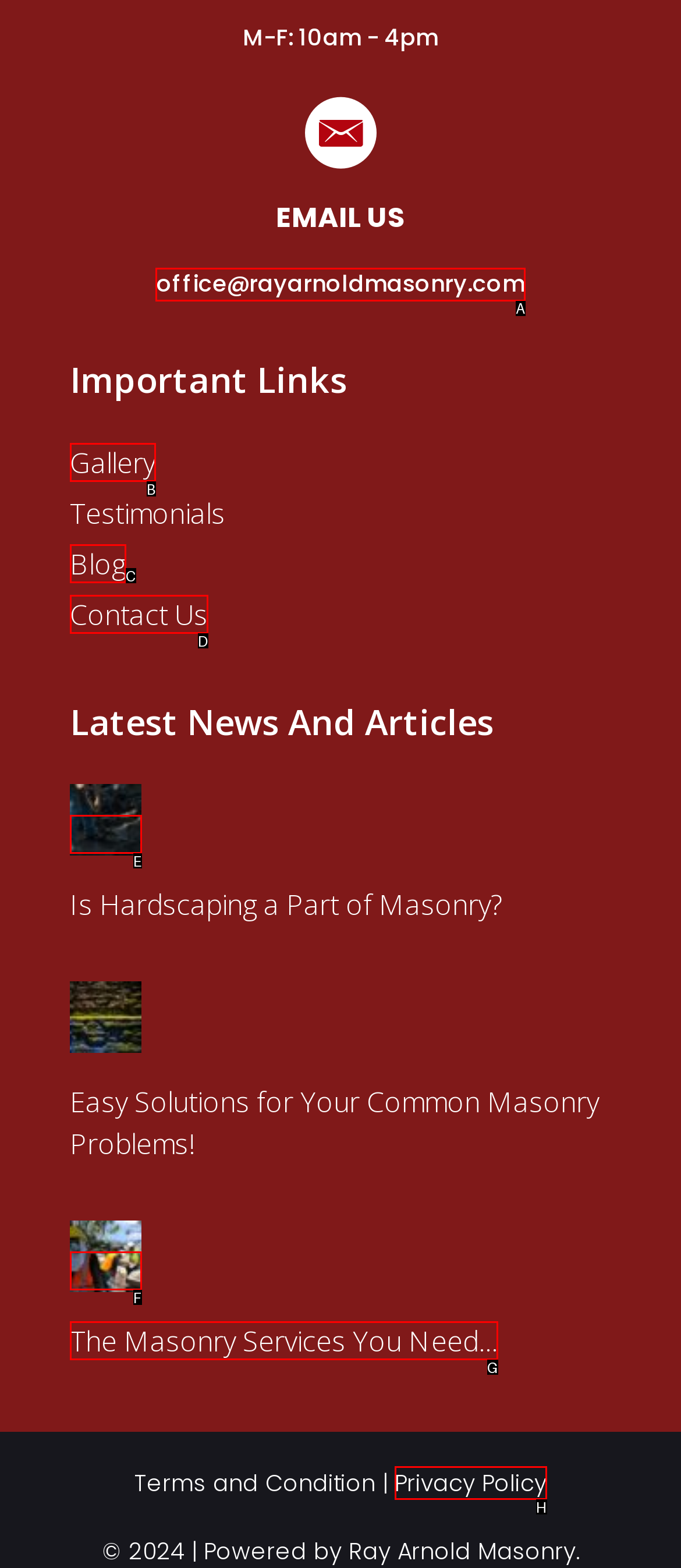Which HTML element should be clicked to fulfill the following task: Contact the office via email?
Reply with the letter of the appropriate option from the choices given.

A